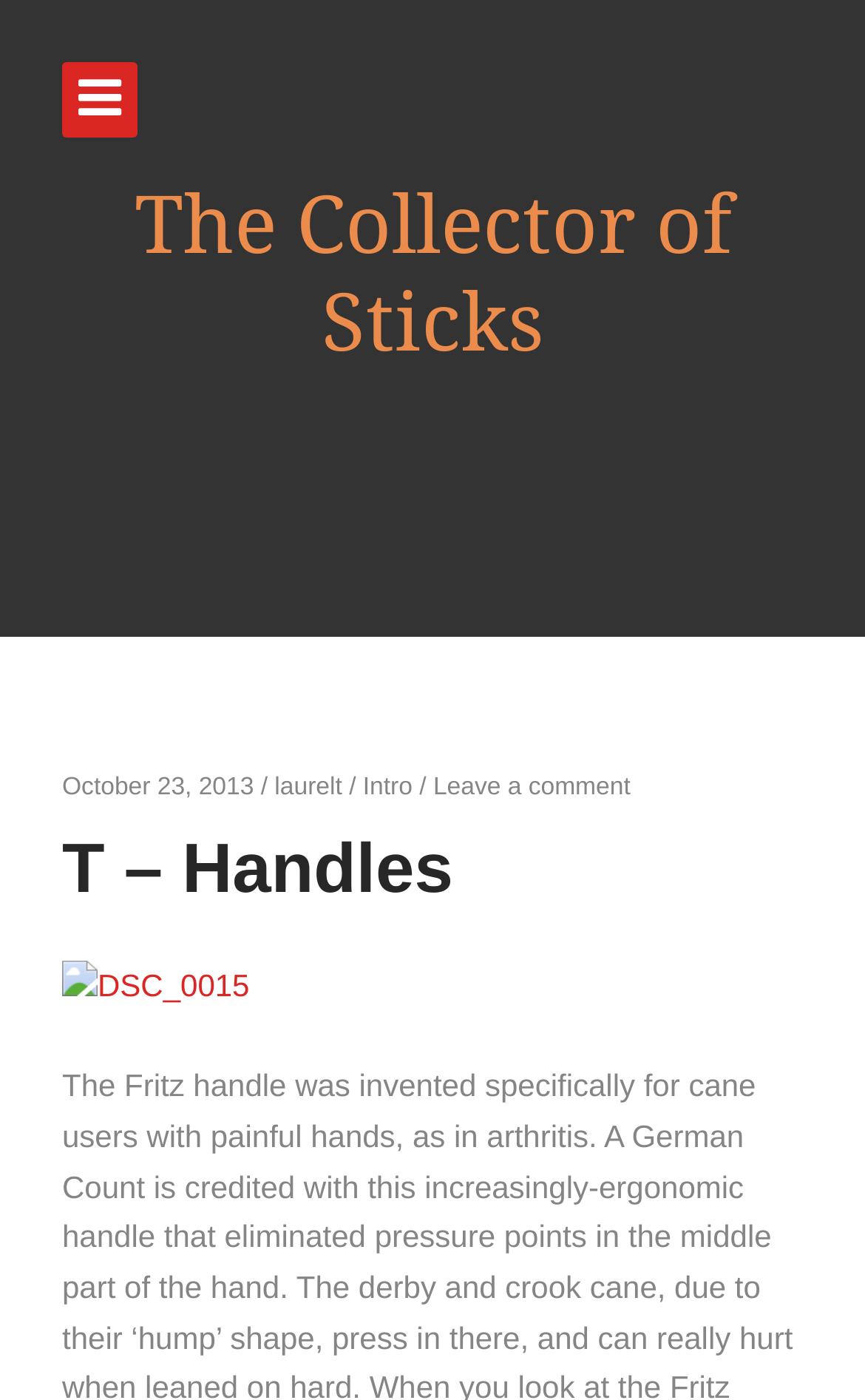Give an in-depth explanation of the webpage layout and content.

The webpage appears to be a blog post or article page. At the top, there is a heading that reads "The Collector of Sticks" which is also a link. Below this heading, there is a secondary header section that contains several elements. On the left side, there is a static text element displaying the date "October 23, 2013". To the right of the date, there are three links: "laurelt", "Intro", and "Leave a comment". 

Further down, there is another heading that reads "T – Handles". Below this heading, there is an image with the filename "DSC_0015", which is also a link. The image is positioned near the top-left corner of the page.